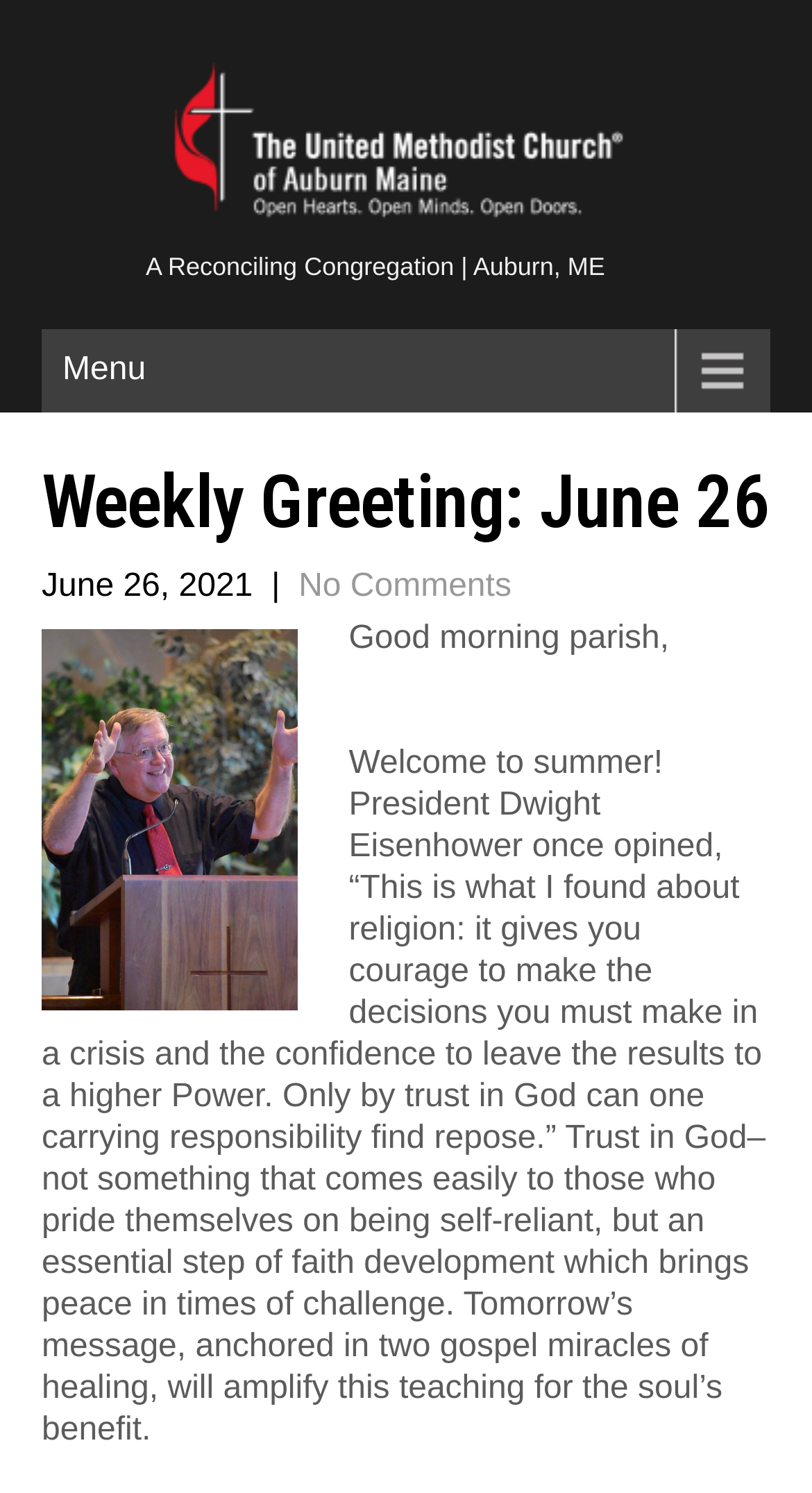What is the date of the weekly greeting?
Please interpret the details in the image and answer the question thoroughly.

The date of the weekly greeting can be found in the static text below the heading, which says 'June 26, 2021'.